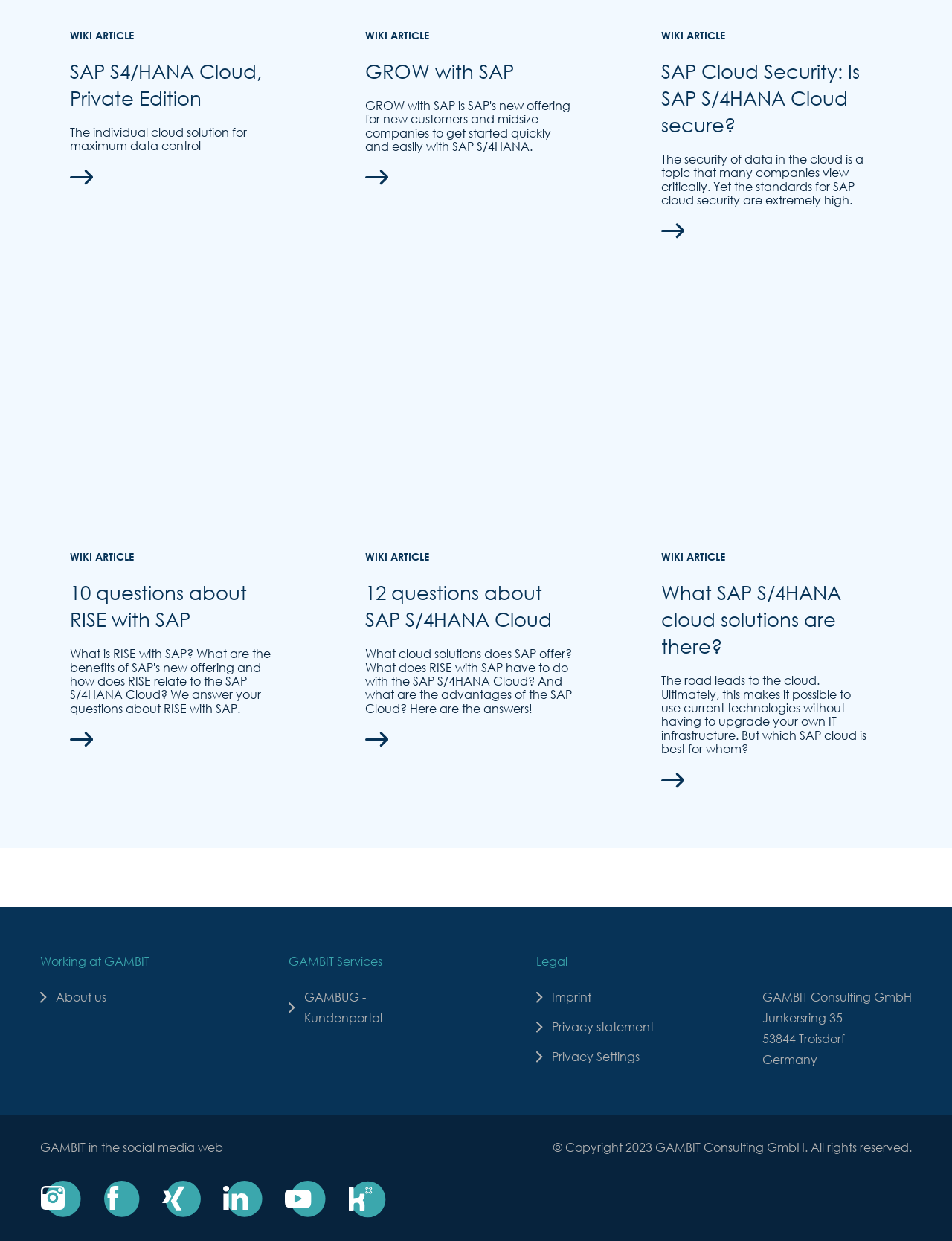What is the purpose of the arrows on the webpage?
Based on the image, provide your answer in one word or phrase.

To indicate links